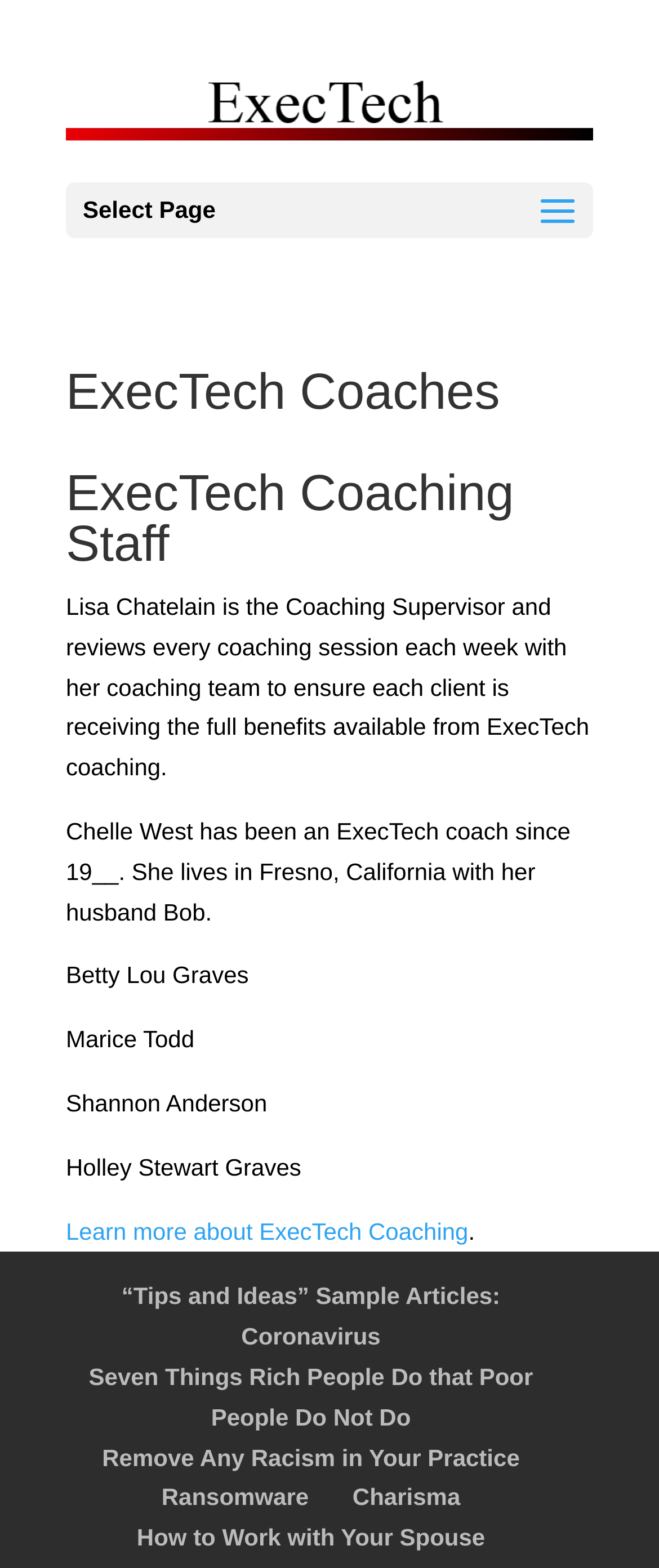Find the bounding box coordinates for the element that must be clicked to complete the instruction: "View Seven Things Rich People Do that Poor People Do Not Do". The coordinates should be four float numbers between 0 and 1, indicated as [left, top, right, bottom].

[0.135, 0.869, 0.809, 0.912]